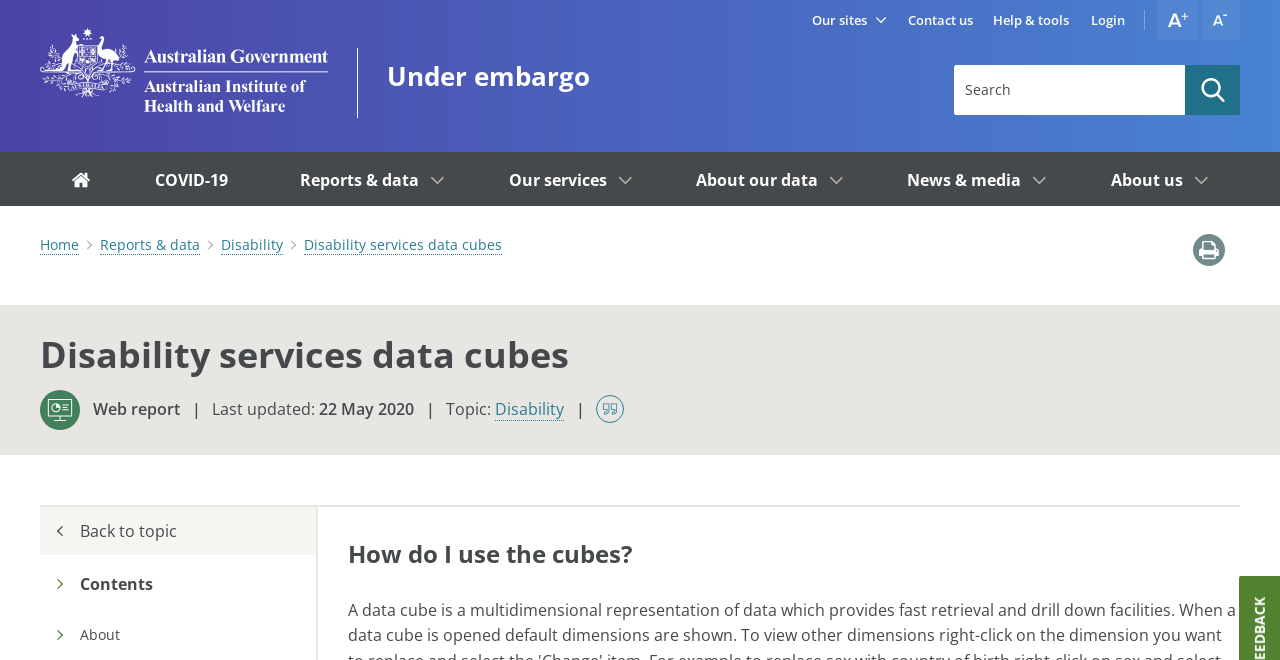Find and indicate the bounding box coordinates of the region you should select to follow the given instruction: "Print this page".

[0.932, 0.355, 0.957, 0.403]